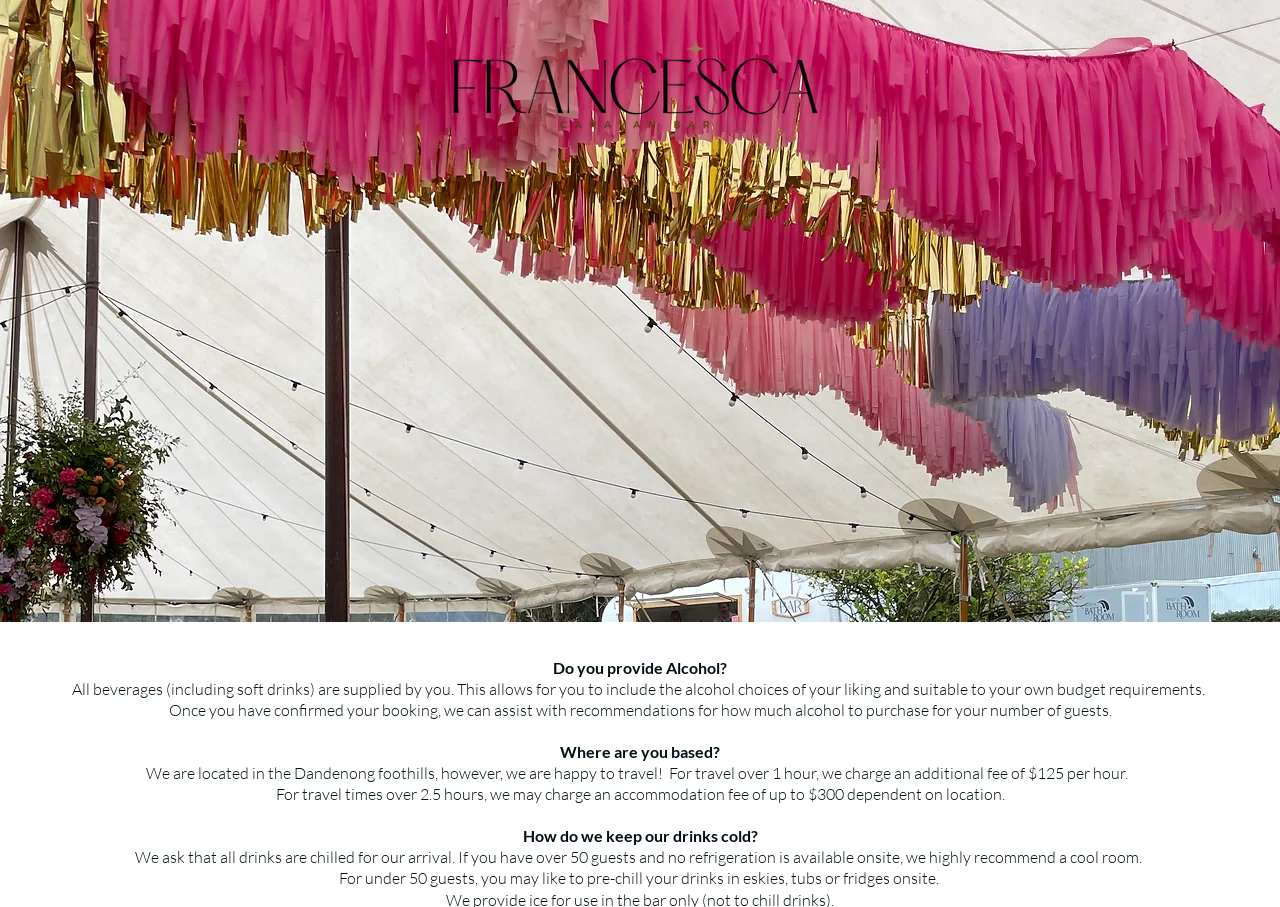What is recommended for events with over 50 guests and no refrigeration?
Give a detailed explanation using the information visible in the image.

According to the FAQ section, for events with over 50 guests and no refrigeration available onsite, Lady Francesca highly recommends using a cool room to keep drinks cold.